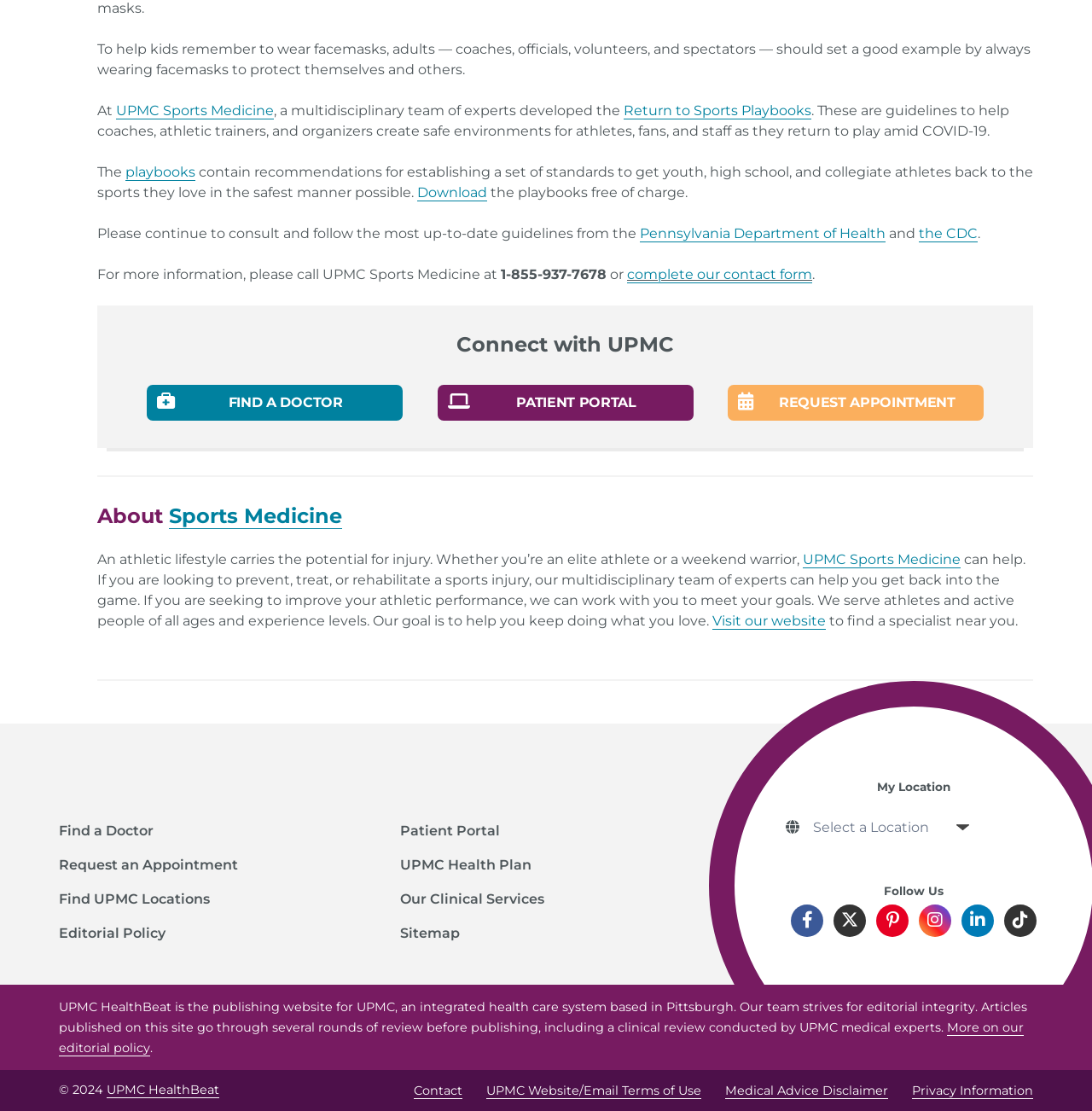Use the information in the screenshot to answer the question comprehensively: What is the goal of UPMC Sports Medicine?

Based on the text, UPMC Sports Medicine aims to help athletes get back into the game by preventing, treating, or rehabilitating sports injuries, and improving athletic performance.